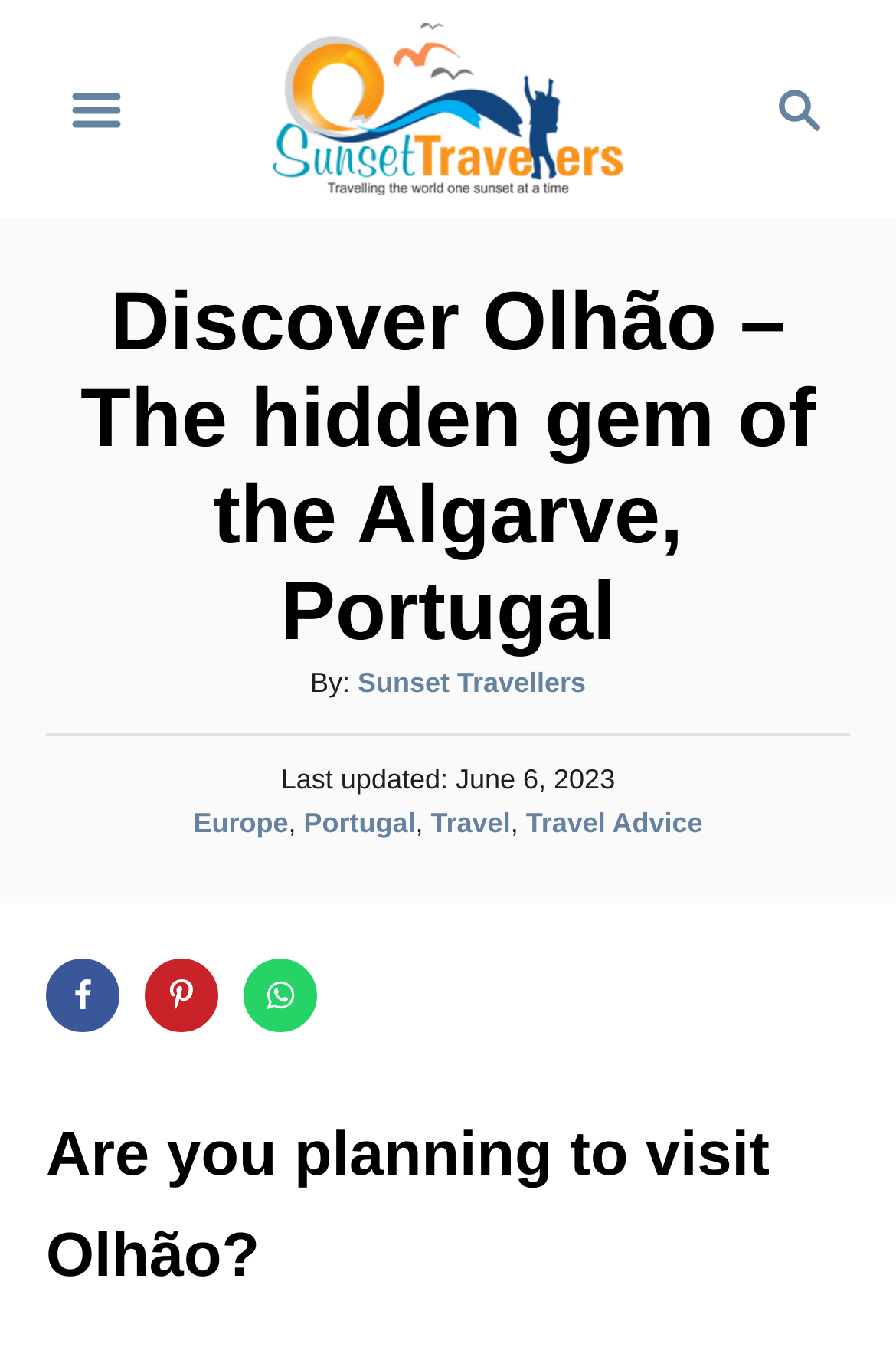Please find and provide the title of the webpage.

Discover Olhão – The hidden gem of the Algarve, Portugal